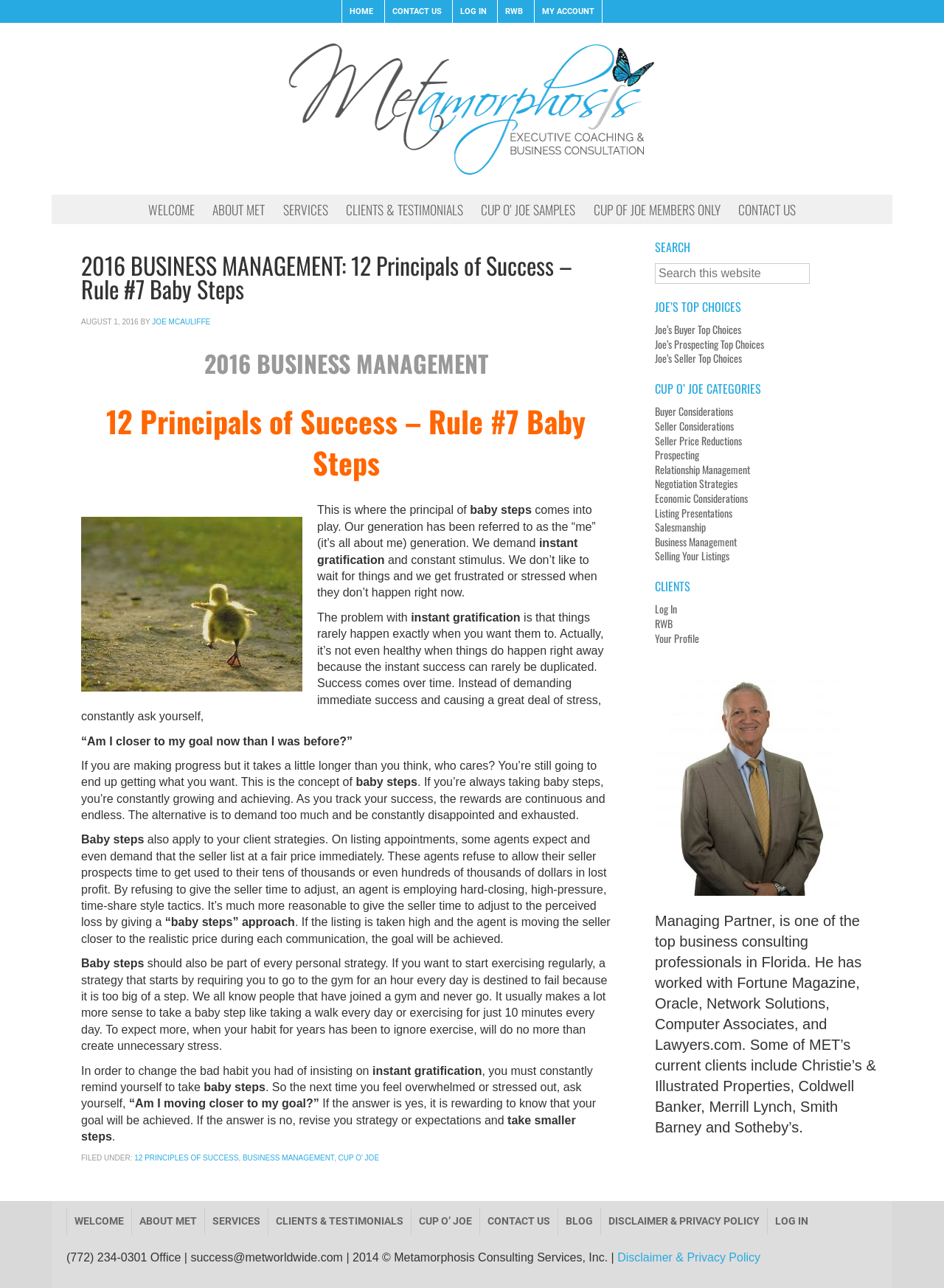Using the element description: "Seller Price Reductions", determine the bounding box coordinates for the specified UI element. The coordinates should be four float numbers between 0 and 1, [left, top, right, bottom].

[0.694, 0.336, 0.93, 0.348]